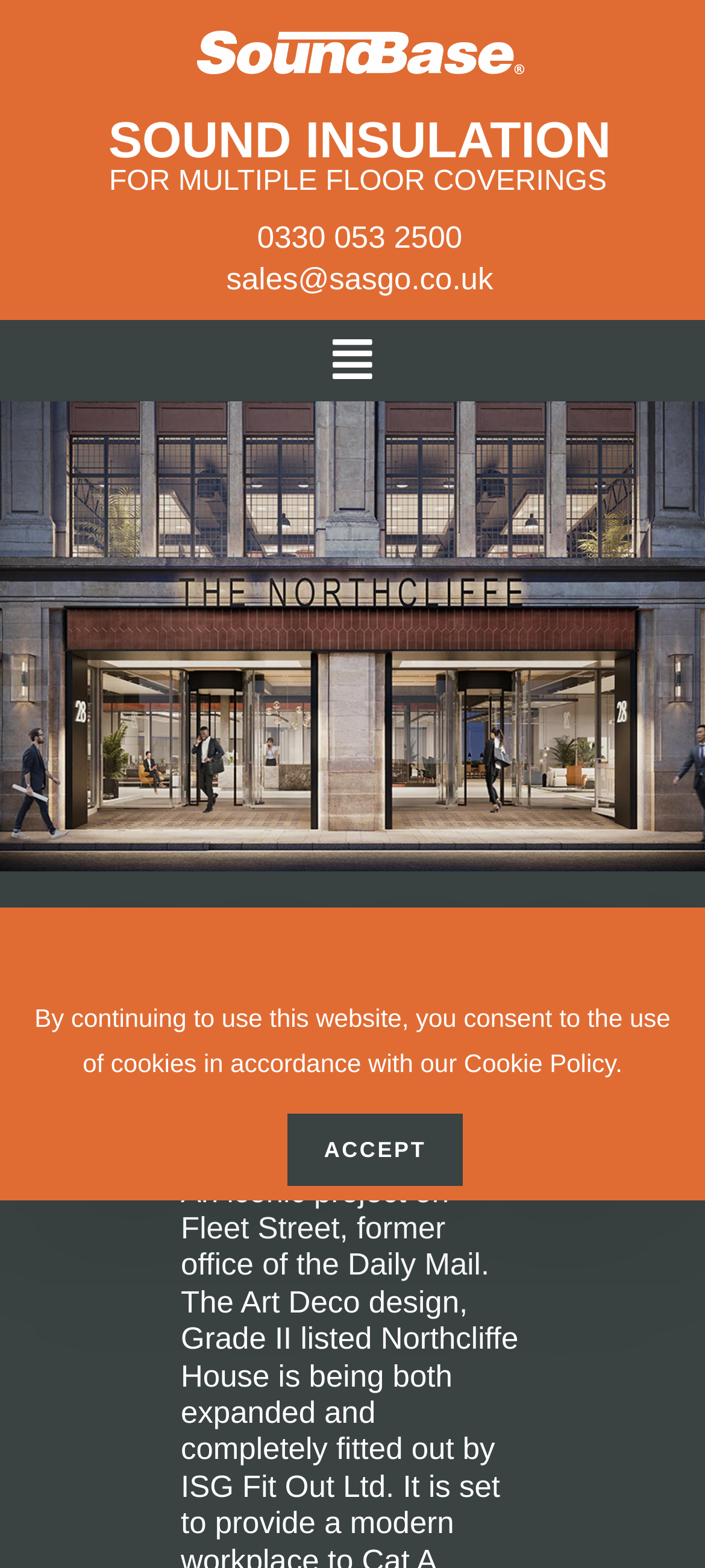Determine the bounding box coordinates for the UI element with the following description: "Cookie Policy". The coordinates should be four float numbers between 0 and 1, represented as [left, top, right, bottom].

[0.658, 0.669, 0.873, 0.687]